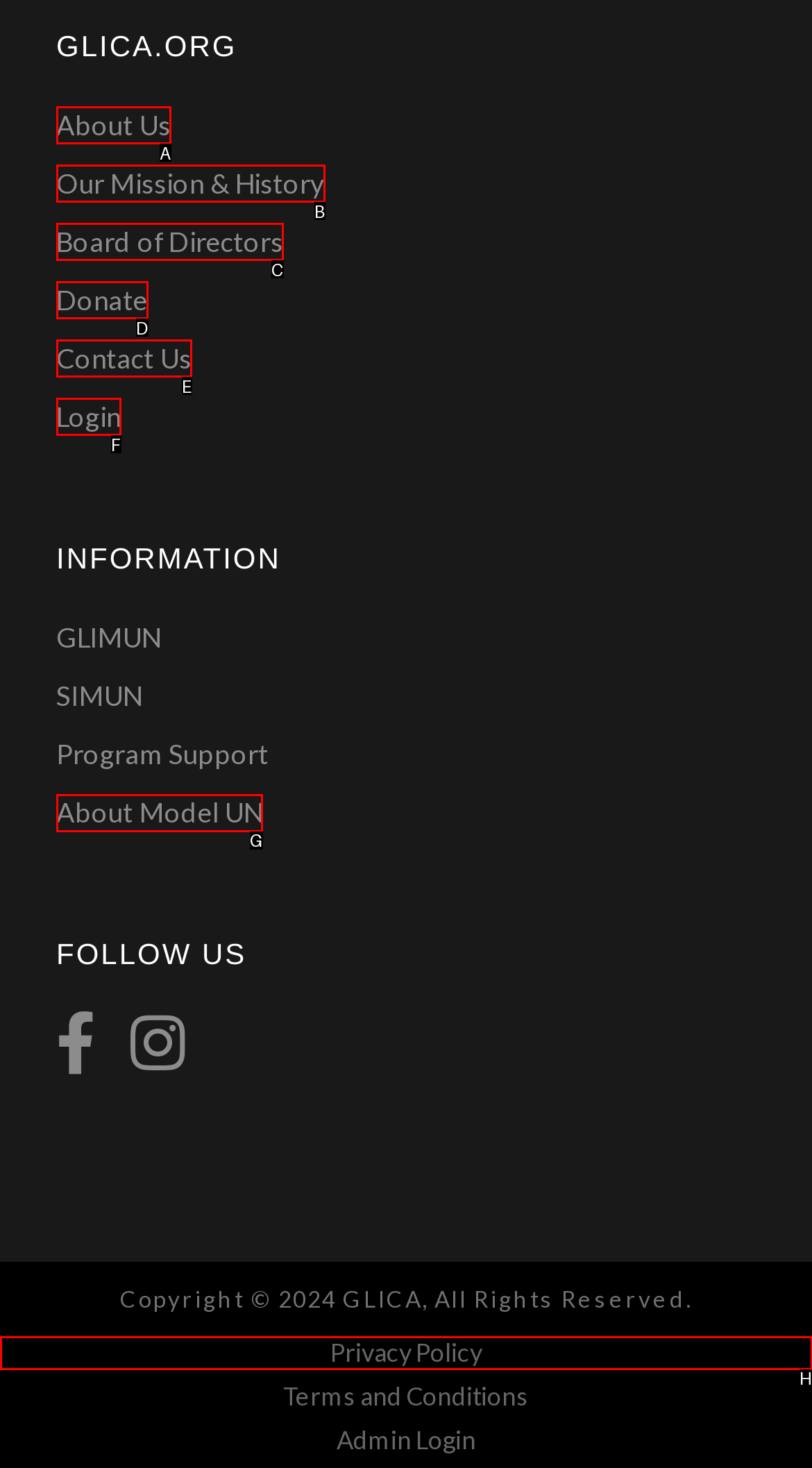Choose the option that matches the following description: Climate Justice
Reply with the letter of the selected option directly.

None